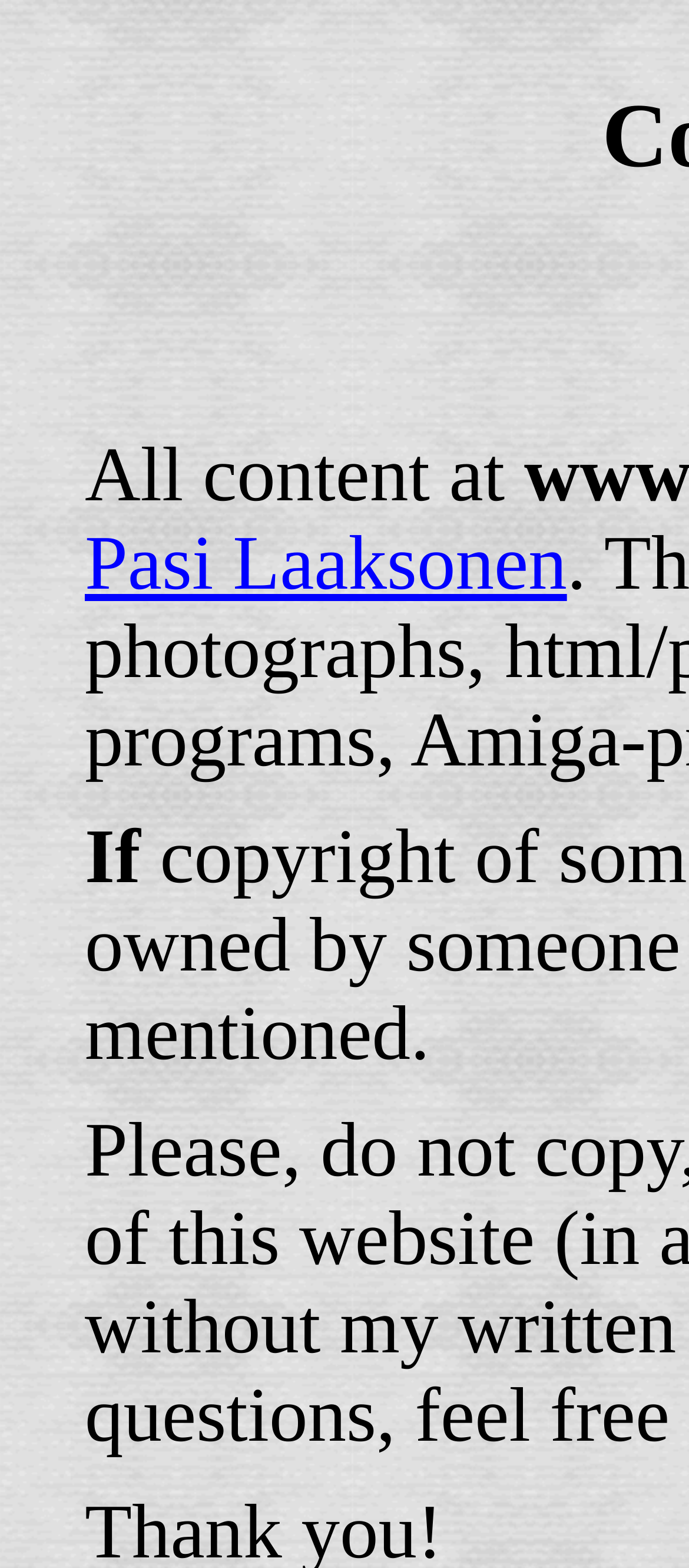Identify the bounding box coordinates for the UI element that matches this description: "Pasi Laaksonen".

[0.123, 0.333, 0.823, 0.387]